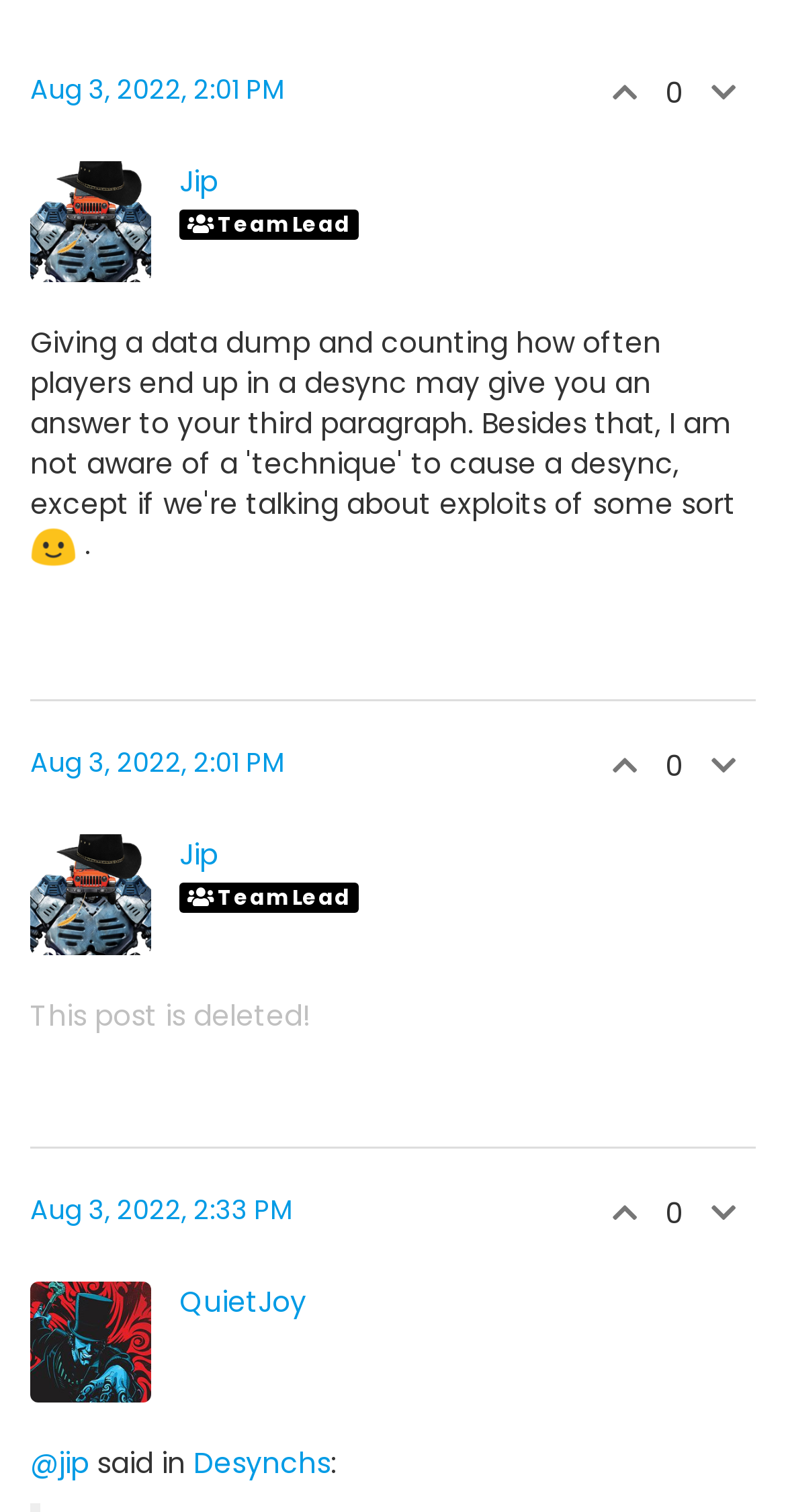Find the bounding box coordinates of the clickable area that will achieve the following instruction: "View post details".

[0.038, 0.491, 0.362, 0.517]